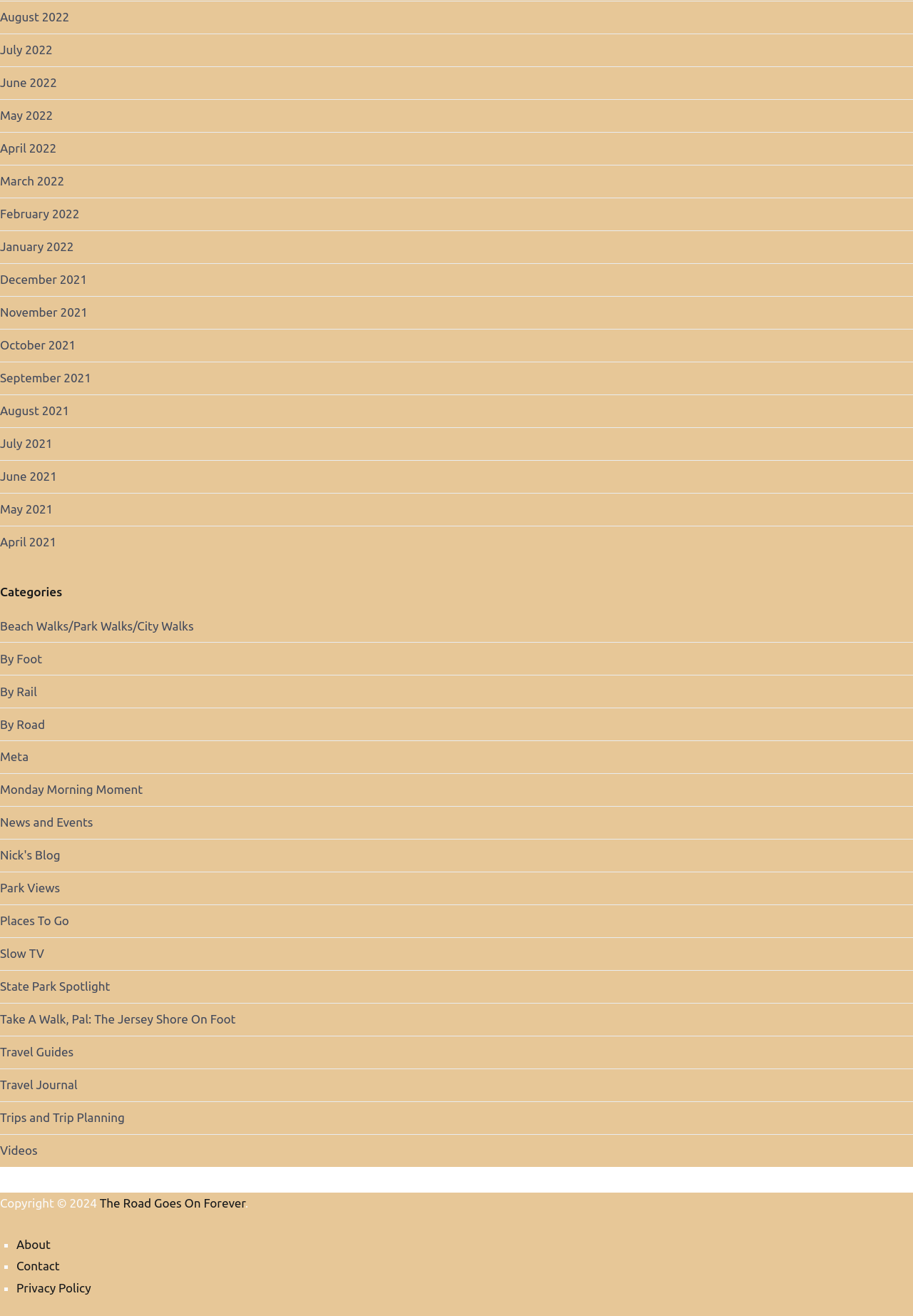Select the bounding box coordinates of the element I need to click to carry out the following instruction: "Visit About page".

[0.018, 0.94, 0.055, 0.95]